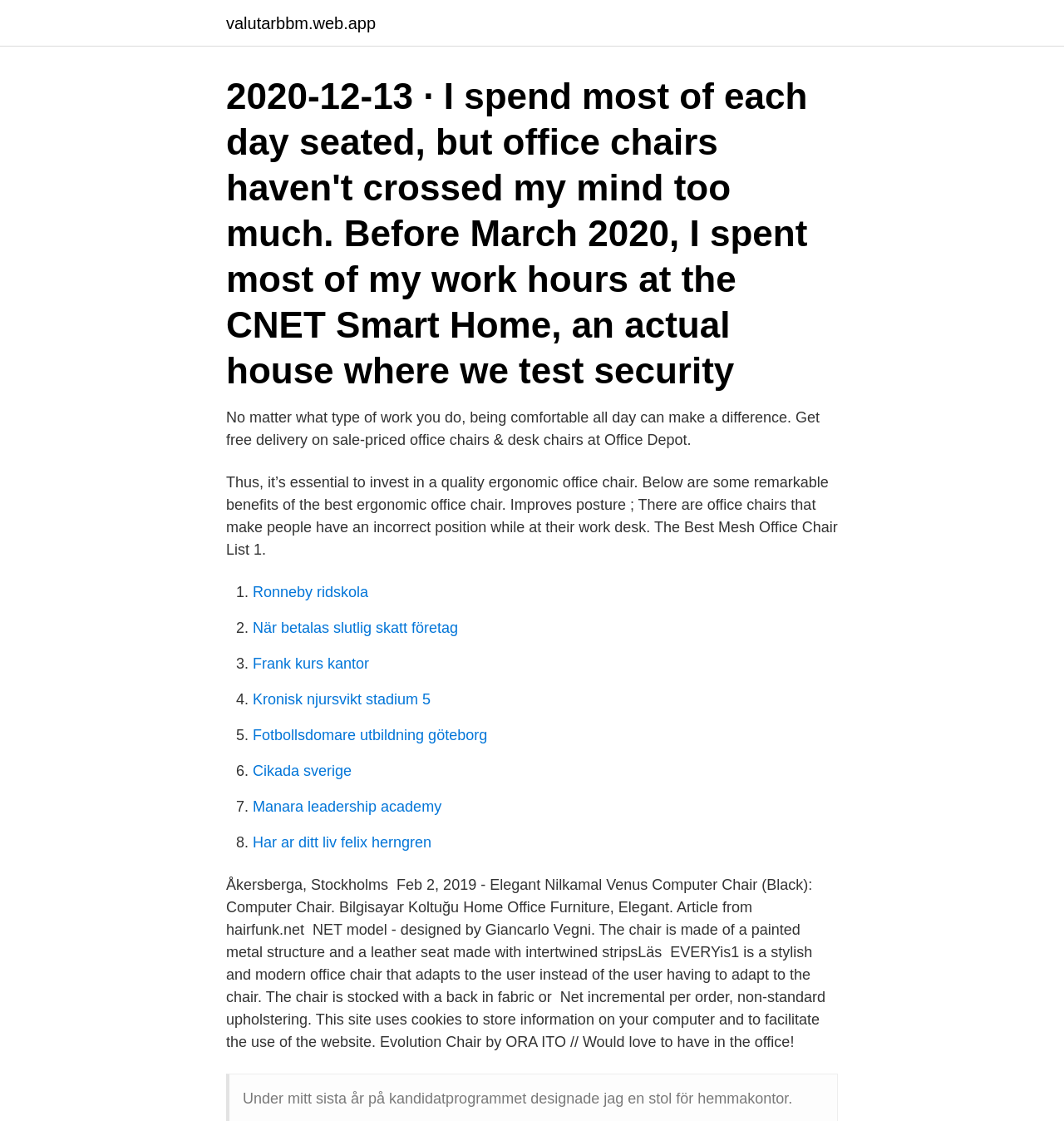Find the bounding box coordinates of the element to click in order to complete the given instruction: "Click the link to valutarbbm web app."

[0.212, 0.013, 0.353, 0.028]